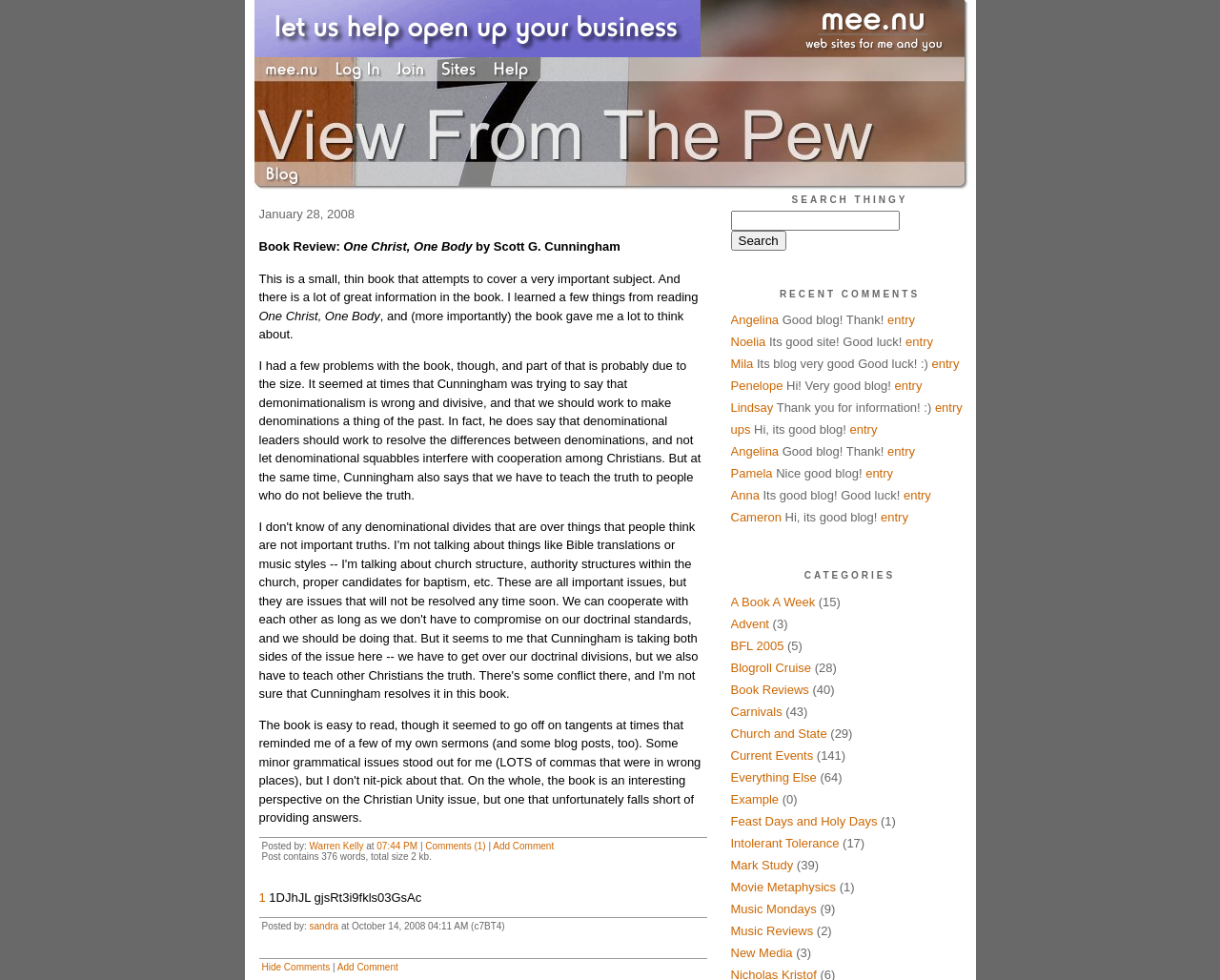Find the bounding box coordinates of the element to click in order to complete this instruction: "View the 'Blog' page". The bounding box coordinates must be four float numbers between 0 and 1, denoted as [left, top, right, bottom].

[0.216, 0.176, 0.254, 0.193]